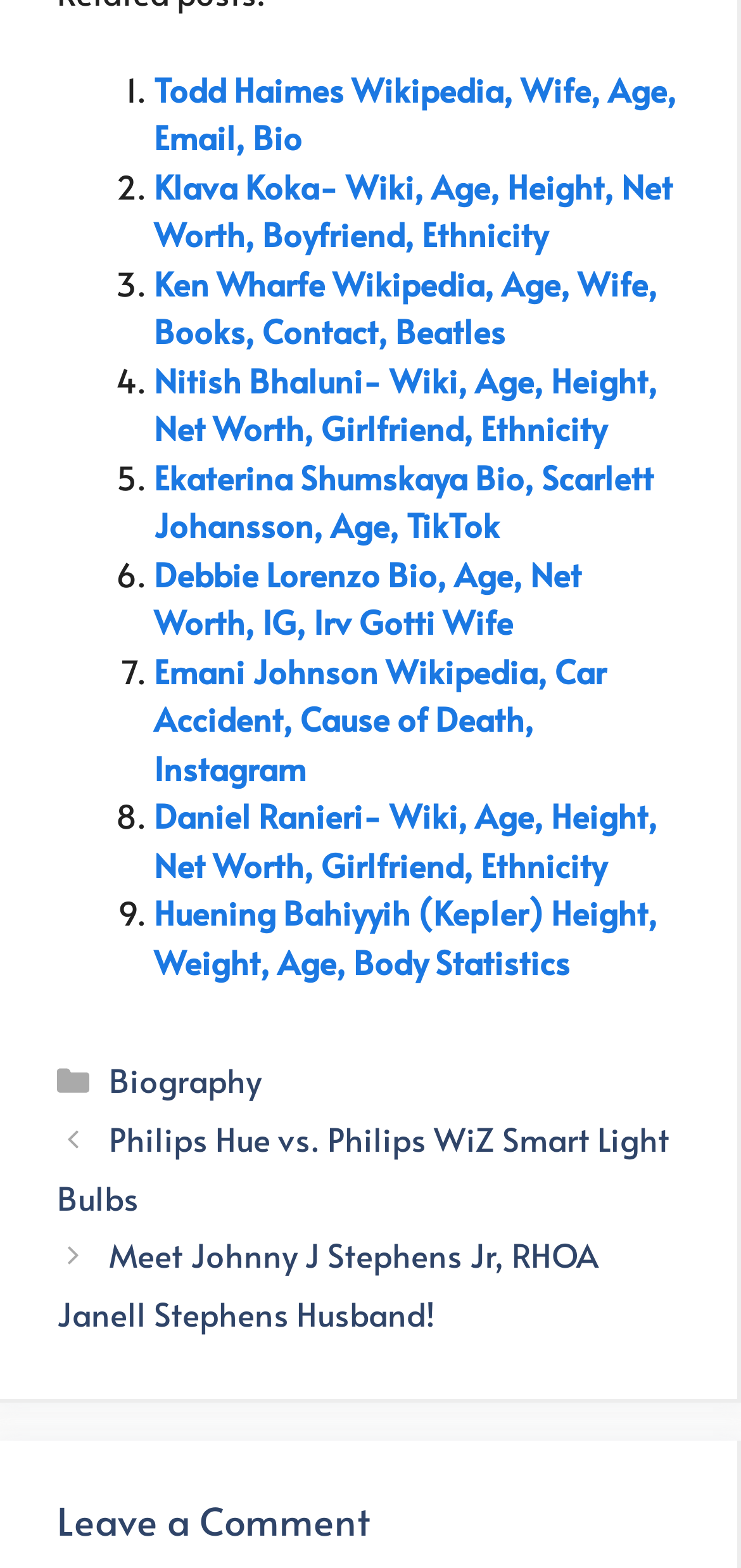How many navigation links are there?
Based on the image, give a concise answer in the form of a single word or short phrase.

2